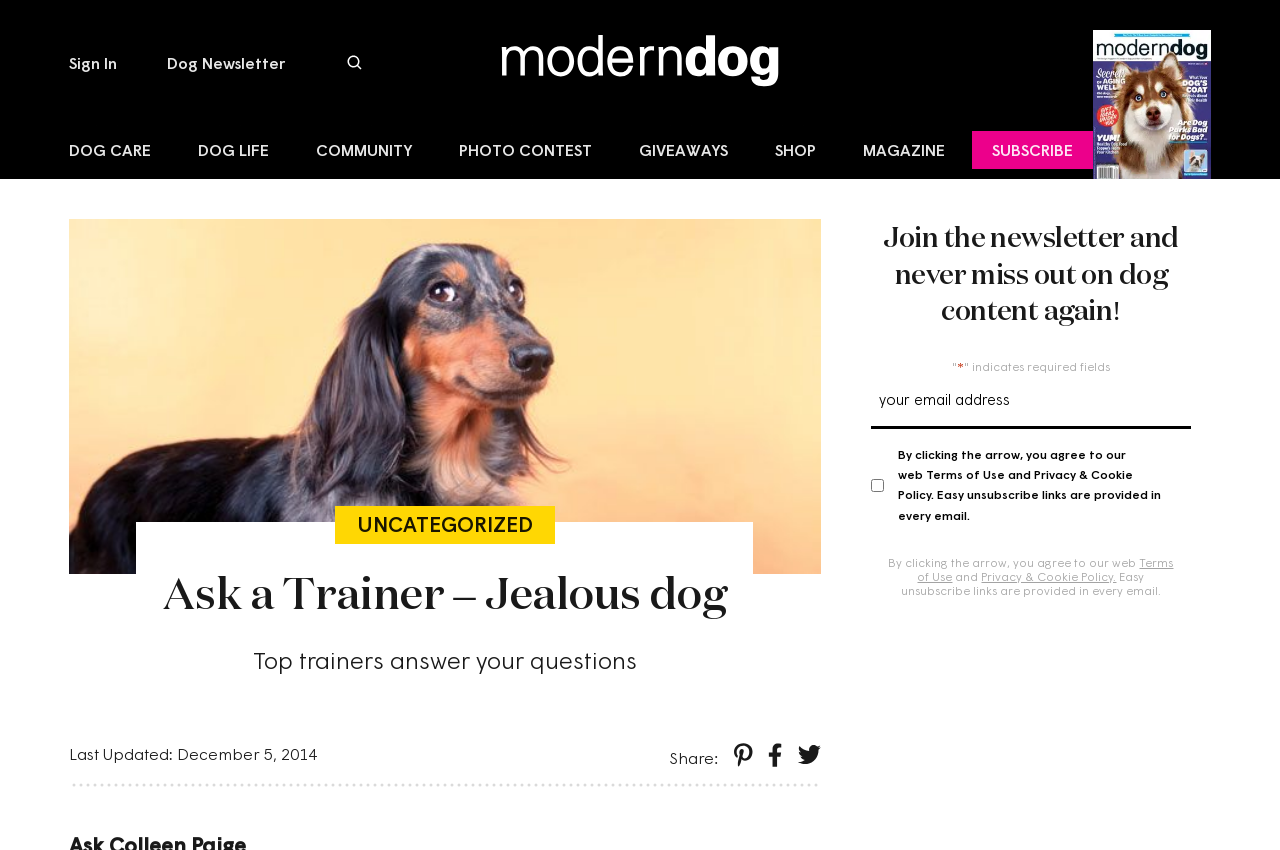Could you provide the bounding box coordinates for the portion of the screen to click to complete this instruction: "Join the newsletter"?

[0.68, 0.44, 0.931, 0.504]